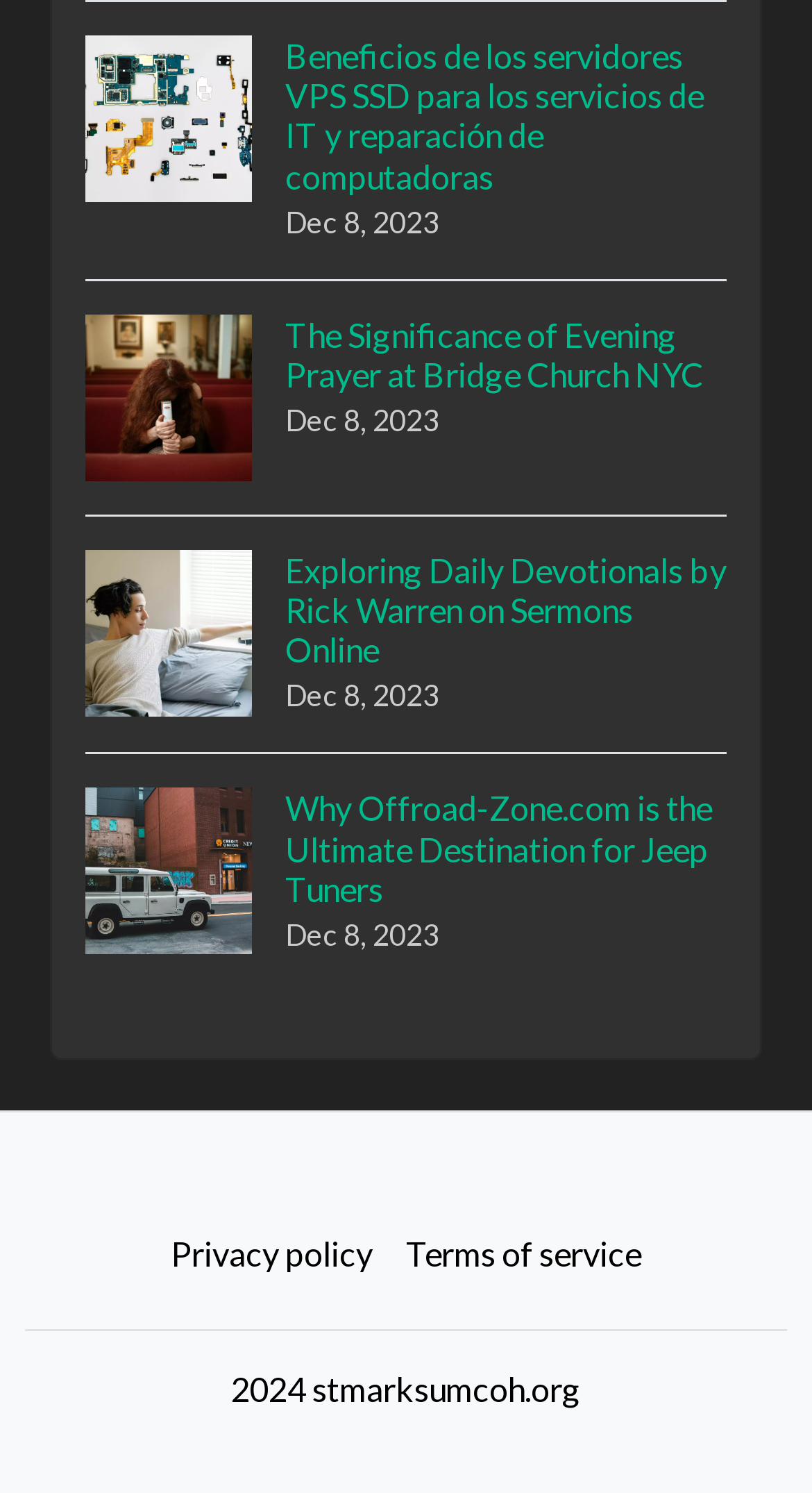What is the date mentioned in the first link?
Based on the image, answer the question with a single word or brief phrase.

Dec 8, 2023